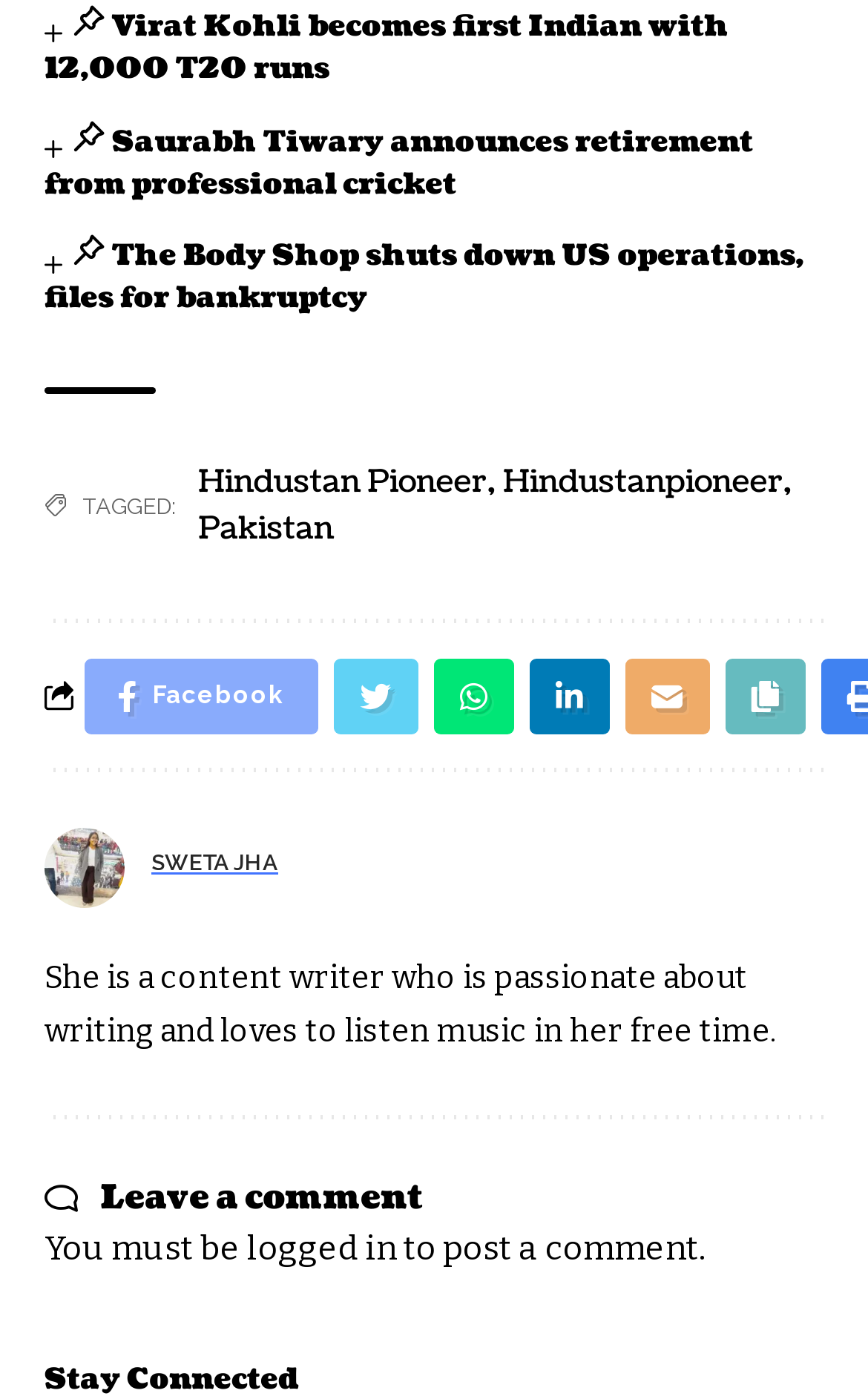Provide the bounding box coordinates for the area that should be clicked to complete the instruction: "Follow on Facebook".

[0.096, 0.471, 0.366, 0.525]